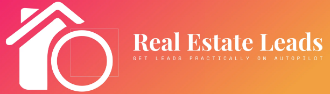Offer a comprehensive description of the image.

The image features a vibrant and modern logo for "Real Estate Leads," designed to capture attention with its gradient background transitioning from pink to orange. The logo prominently includes a stylized house outline, symbolizing the real estate market, accompanied by a circular icon that suggests growth or transformation, representing lead generation. The text "Real Estate Leads" is displayed in a bold, clear font, paired with the tagline "Get Leads Practically on Autopilot," emphasizing an automated and efficient approach to generating real estate leads. This visual effectively communicates the essence of the service, appealing to real estate professionals looking for innovative marketing solutions.